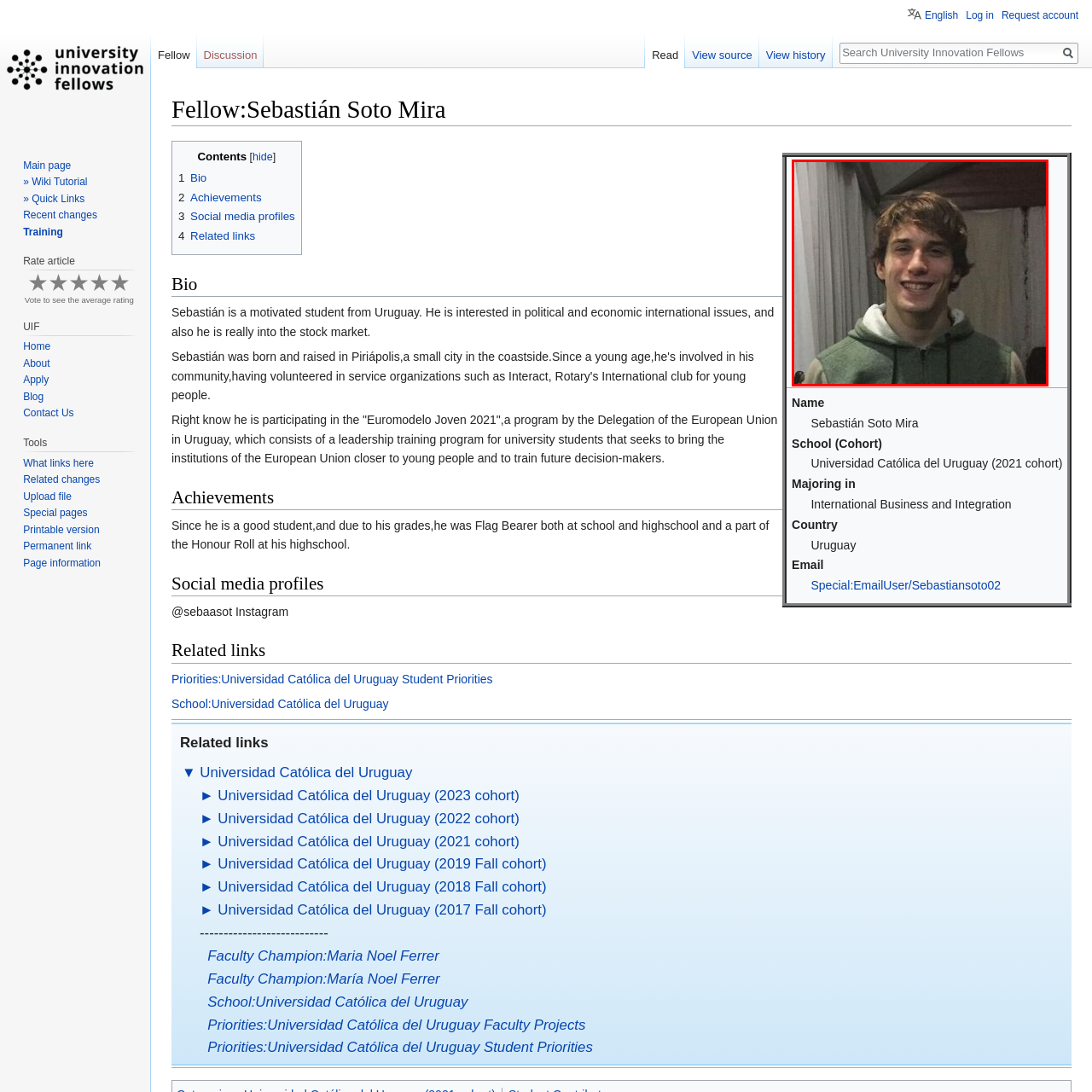What is the man's major?
Observe the image within the red bounding box and give a detailed and thorough answer to the question.

According to the caption, Sebastián Soto Mira majors in International Business and Integration at Universidad Católica del Uruguay, which is mentioned as part of his background information.